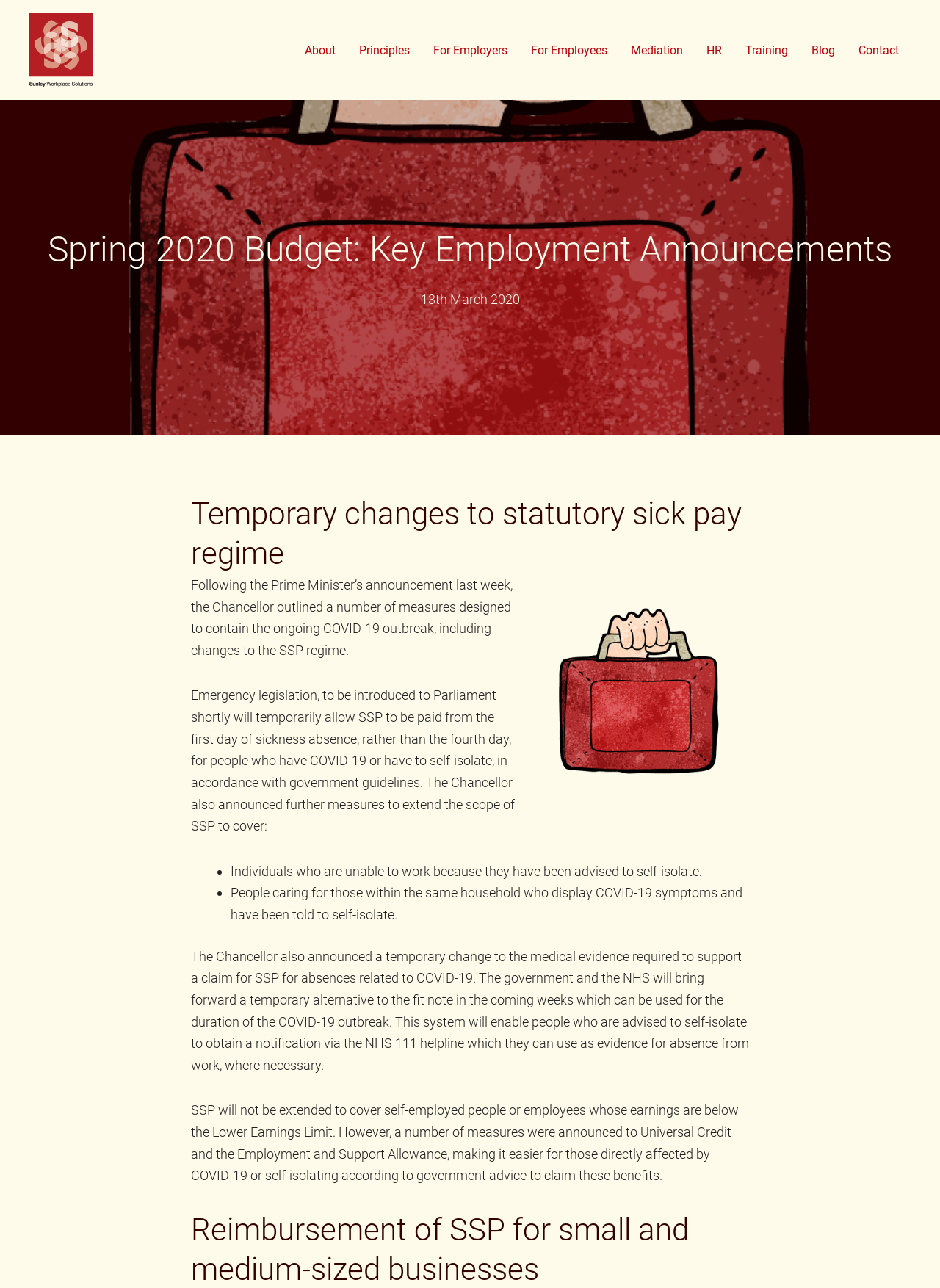Provide the bounding box coordinates of the HTML element described by the text: "Home". The coordinates should be in the format [left, top, right, bottom] with values between 0 and 1.

None